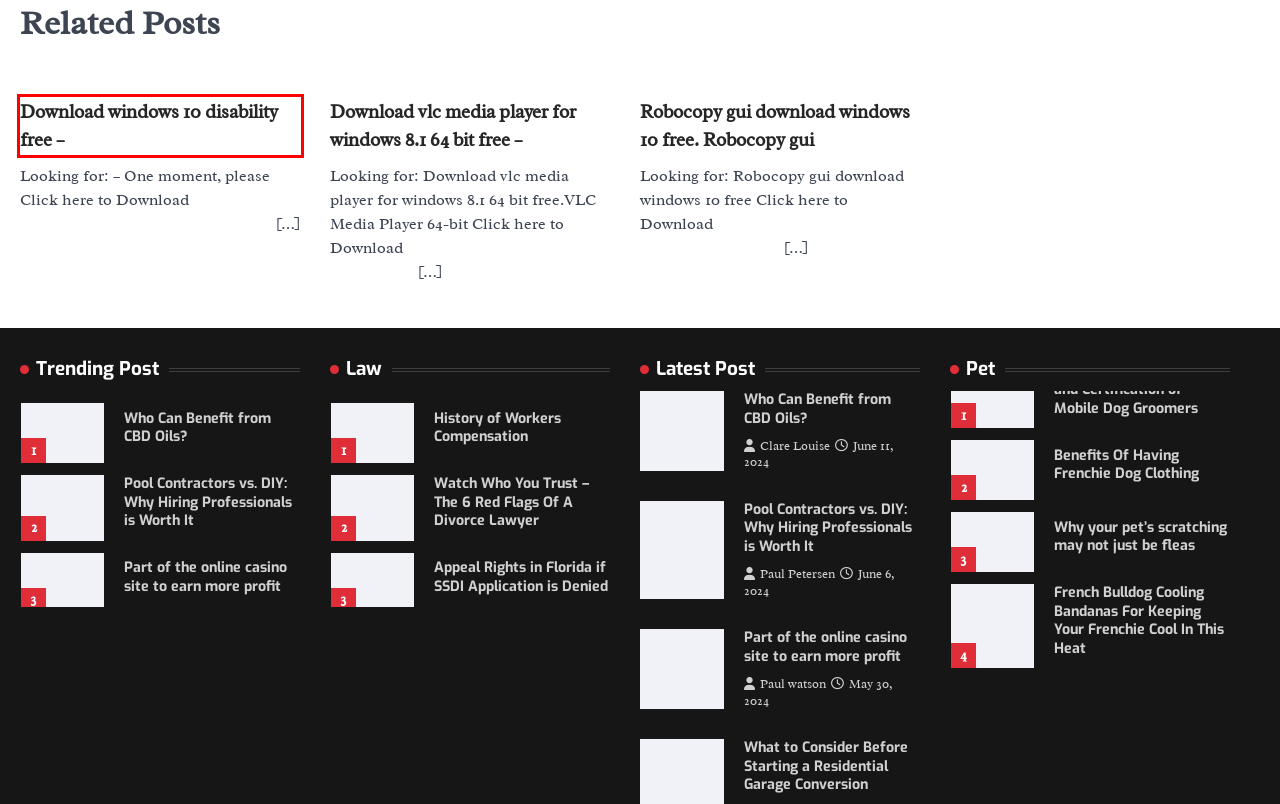Review the screenshot of a webpage containing a red bounding box around an element. Select the description that best matches the new webpage after clicking the highlighted element. The options are:
A. History of Workers Compensation - Ranetki News
B. Credentials Matter: Exploring the Training and Certification of Mobile Dog Groomers - Ranetki News
C. Benefits Of Having Frenchie Dog Clothing - Ranetki News
D. Download windows 10 disability free - Ranetki News
E. Robocopy gui download windows 10 free. Robocopy gui - Ranetki News
F. Appeal Rights in Florida if SSDI Application is Denied - Ranetki News
G. Download vlc media player for windows 8.1 64 bit free - Ranetki News
H. Watch Who You Trust - The 6 Red Flags Of A Divorce Lawyer - Ranetki News

D